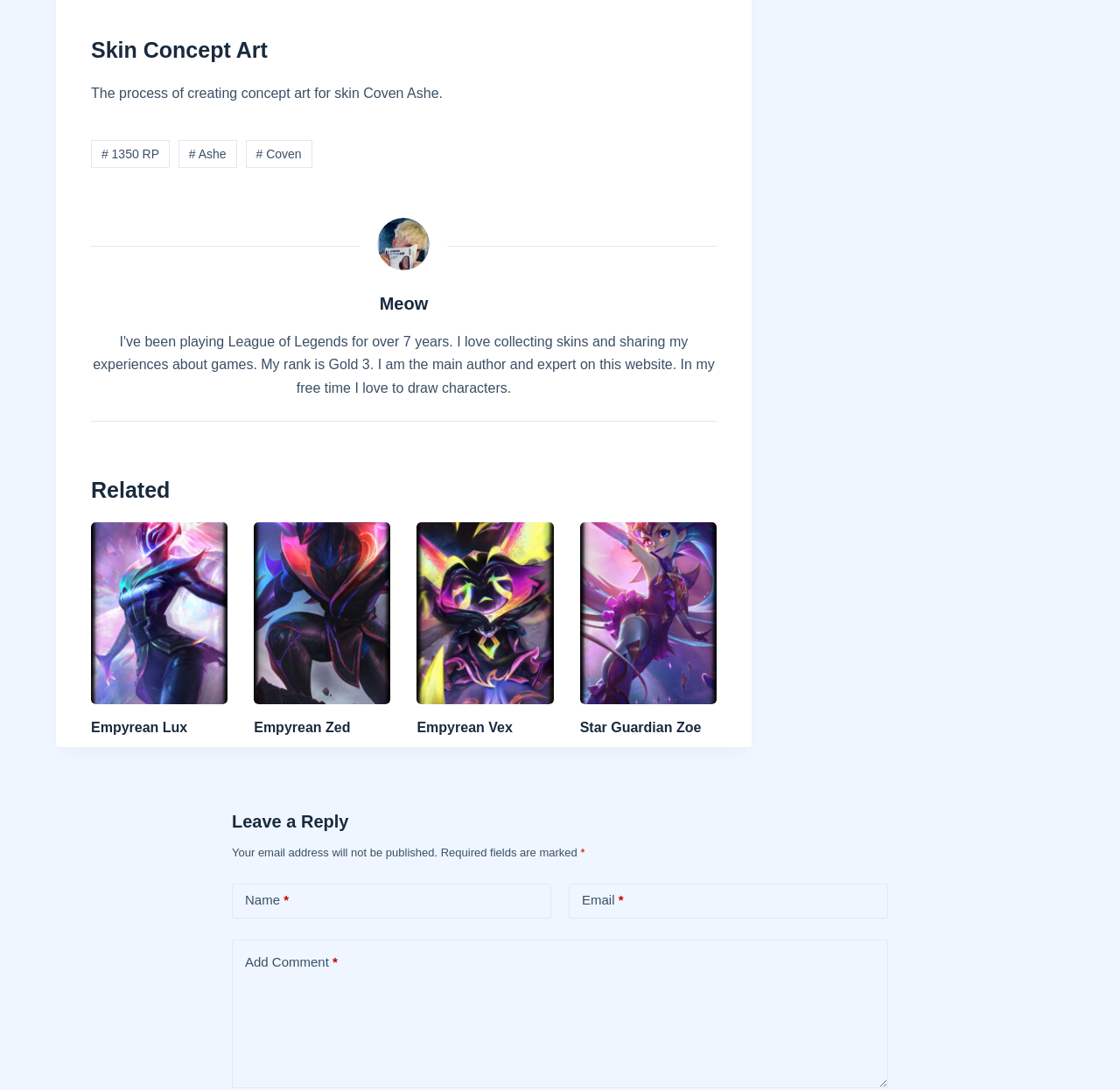Identify the bounding box coordinates of the section to be clicked to complete the task described by the following instruction: "Enter your name". The coordinates should be four float numbers between 0 and 1, formatted as [left, top, right, bottom].

[0.207, 0.81, 0.492, 0.842]